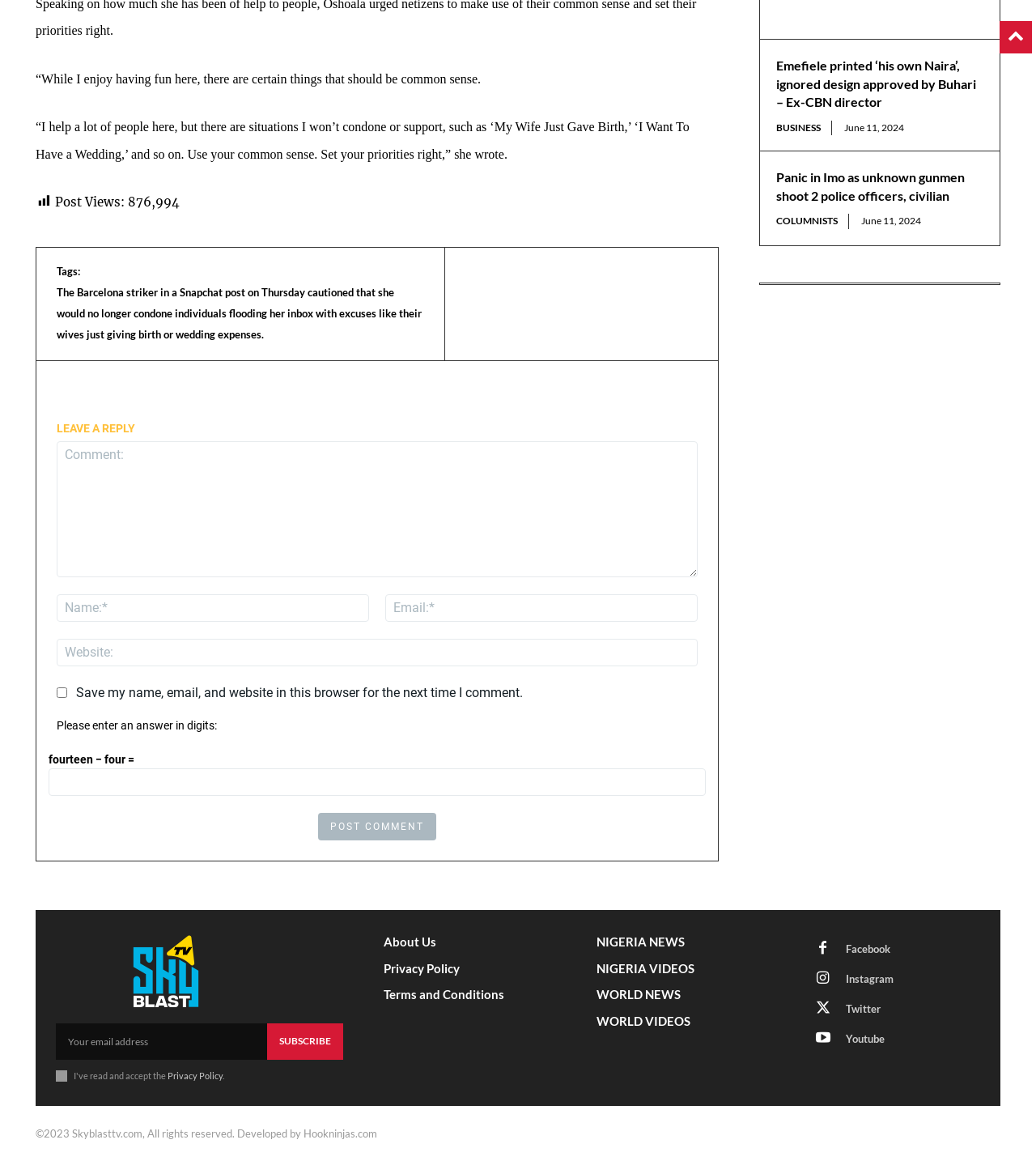Using the details in the image, give a detailed response to the question below:
What is the post view count?

I found the post view count by looking at the StaticText element with the text 'Post Views:' and its adjacent element with the text '876,994'.